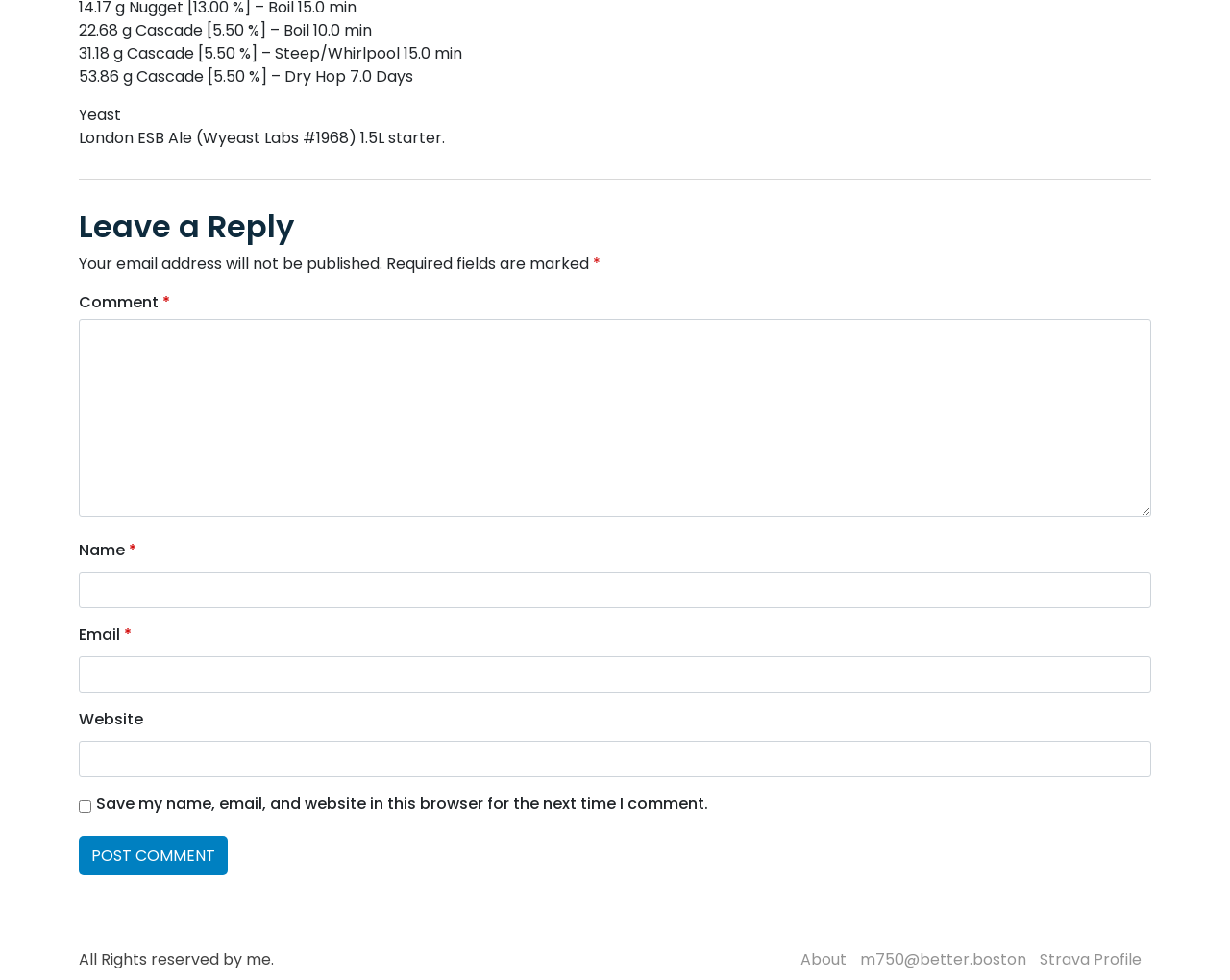What is the yeast used in this recipe?
Answer the question with a thorough and detailed explanation.

I found the yeast information by looking at the StaticText elements below the hop schedule. The first one says 'Yeast', and the second one says 'London ESB Ale (Wyeast Labs #1968) 1.5L starter'.